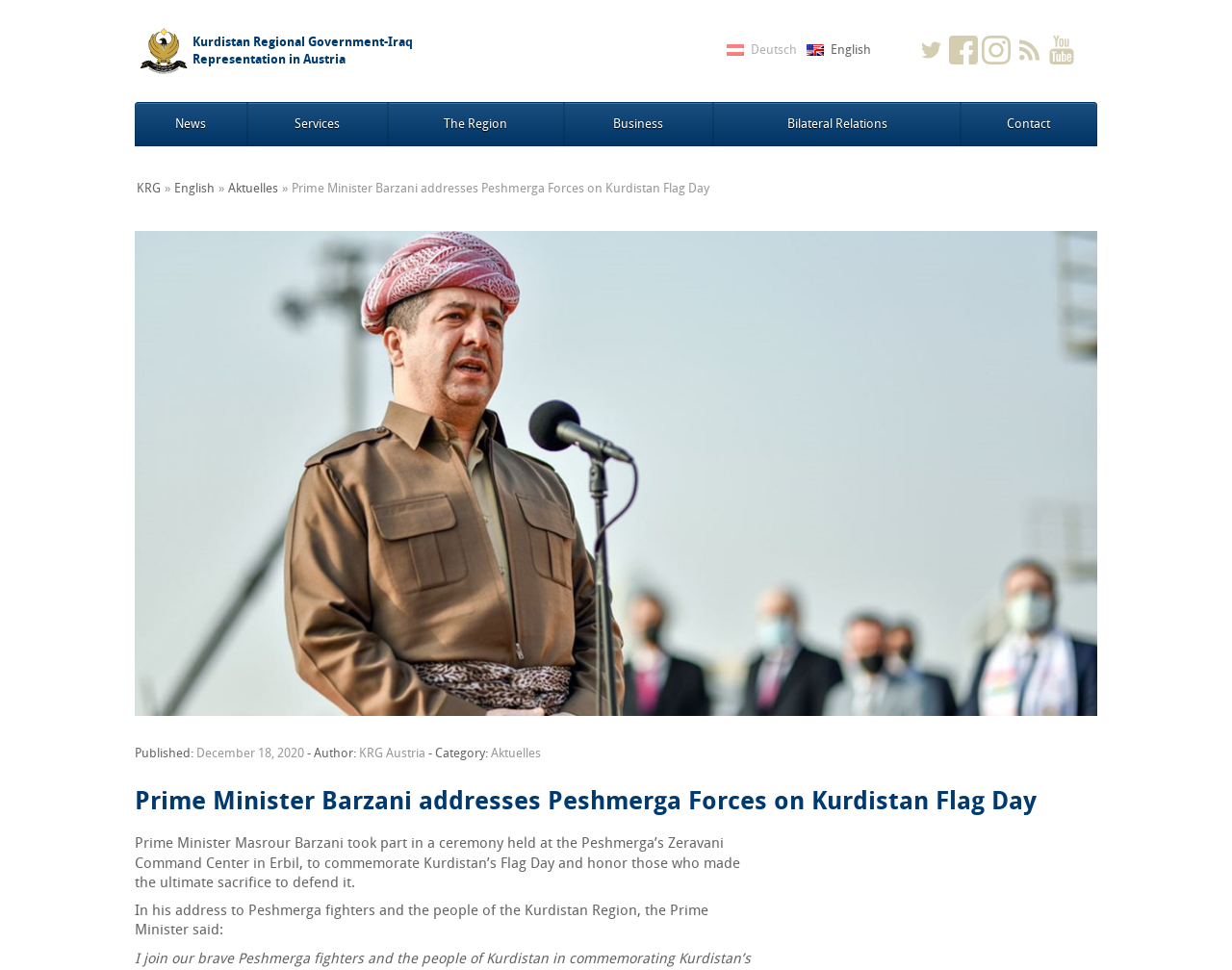Please mark the bounding box coordinates of the area that should be clicked to carry out the instruction: "View the Prime Minister's address to Peshmerga fighters".

[0.109, 0.811, 0.891, 0.842]